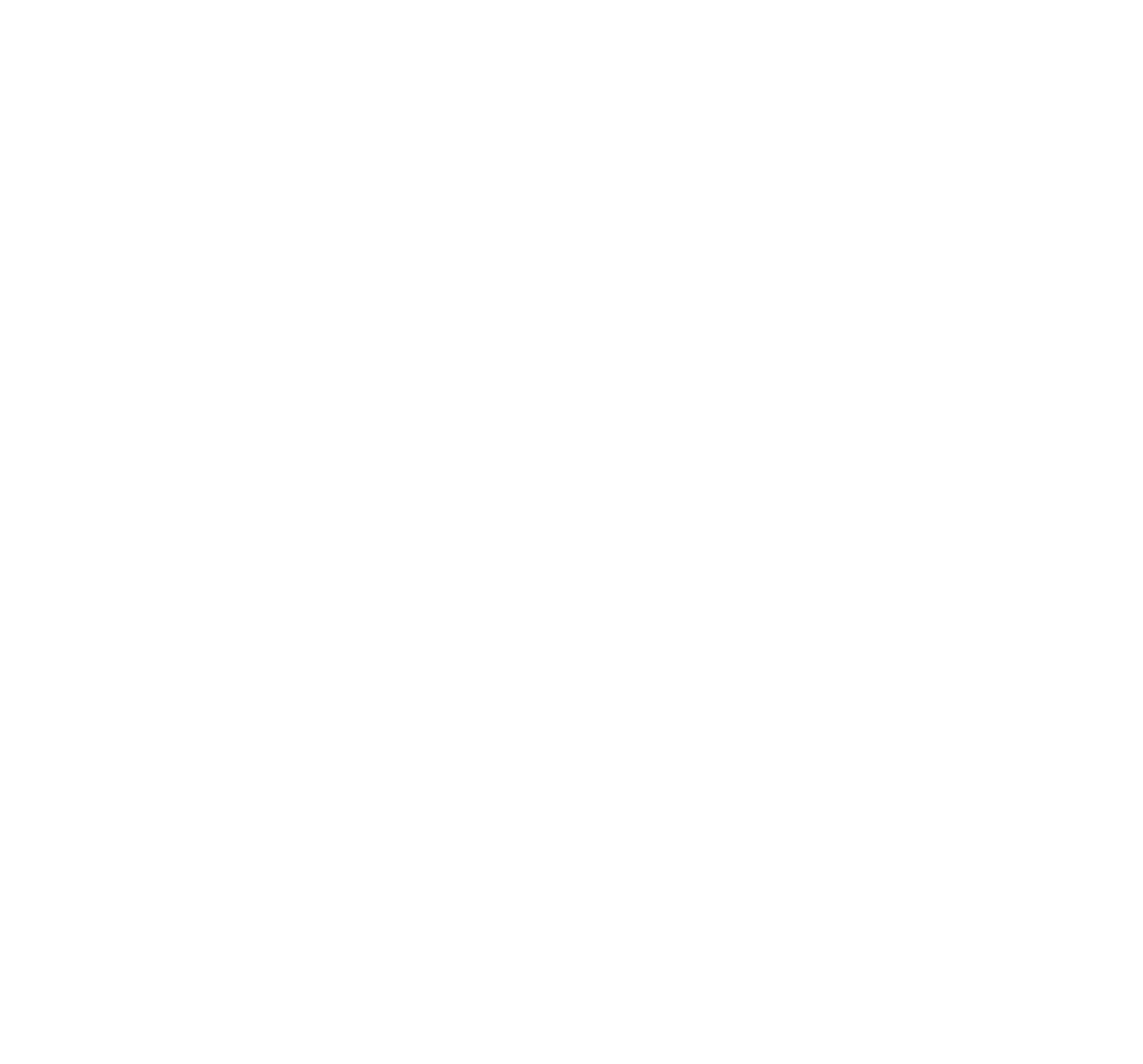Give a detailed account of the webpage, highlighting key information.

The webpage is about car hire services in Corfu, with a focus on affordability and convenience. At the top left, there is a logo with the text "Car Rental Corfu" which is also a link. Next to it, there is a navigation menu with links to different sections of the website, including "Home", "Cars", "Scooters", "Transfers", "Luggage Storage", "About Us", "Corfu", and "Contact". 

Below the navigation menu, there is a prominent heading that reads "Affordable & Convenient Car Hire in Corfu". On the right side of the page, there is a call-to-action button "Book Now" with an arrow icon. 

Further down, there are three short paragraphs or bullet points highlighting the benefits of using this car hire service, including no cancellation fee, extra discounts for early bookings, and no deposit required for certain car categories.